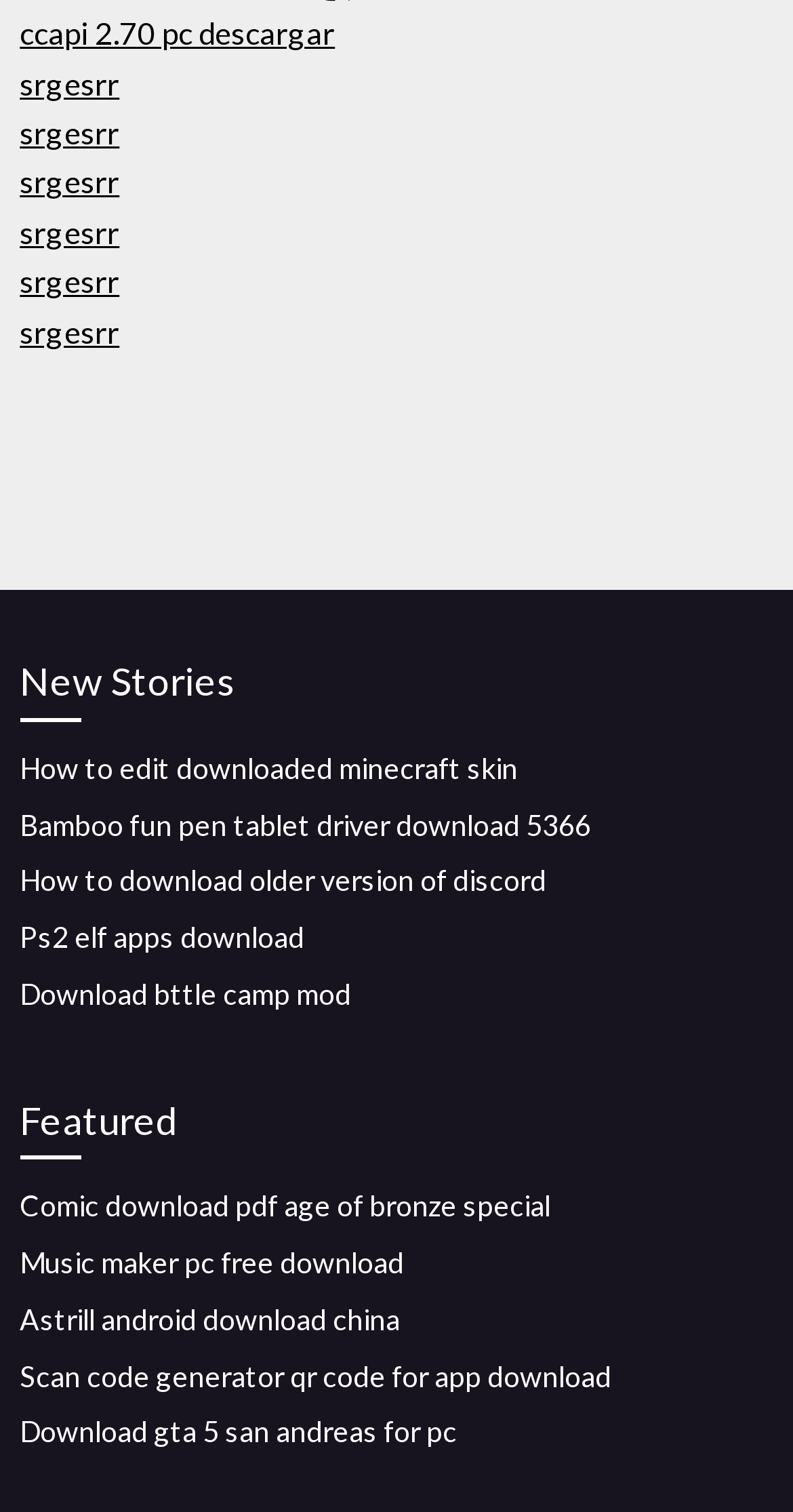Please identify the bounding box coordinates of the area that needs to be clicked to fulfill the following instruction: "download ccap 2.70 pc."

[0.025, 0.01, 0.422, 0.034]